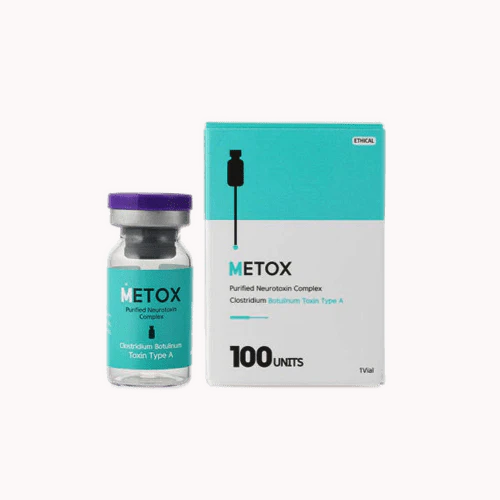Detail everything you observe in the image.

The image features a packaging of METOX, a therapeutic product presented in two parts: a small vial and a box. The vial, containing a purified neurotoxin complex, is distinctly labeled with the name "METOX" and marked with "Clostridium Botulinum Toxin Type A." Its cap is purple, and the vial itself is white. Accompanying the vial is its box, which showcases a turquoise background with the same "METOX" label prominently displayed. The box also indicates the dosage of "100 UNITS" in bold lettering. This product is associated with medical treatments, likely in the aesthetics or therapeutic fields, placed in an ethical context. Overall, the image conveys a professional and clinical appearance, emphasizing its medical usage.